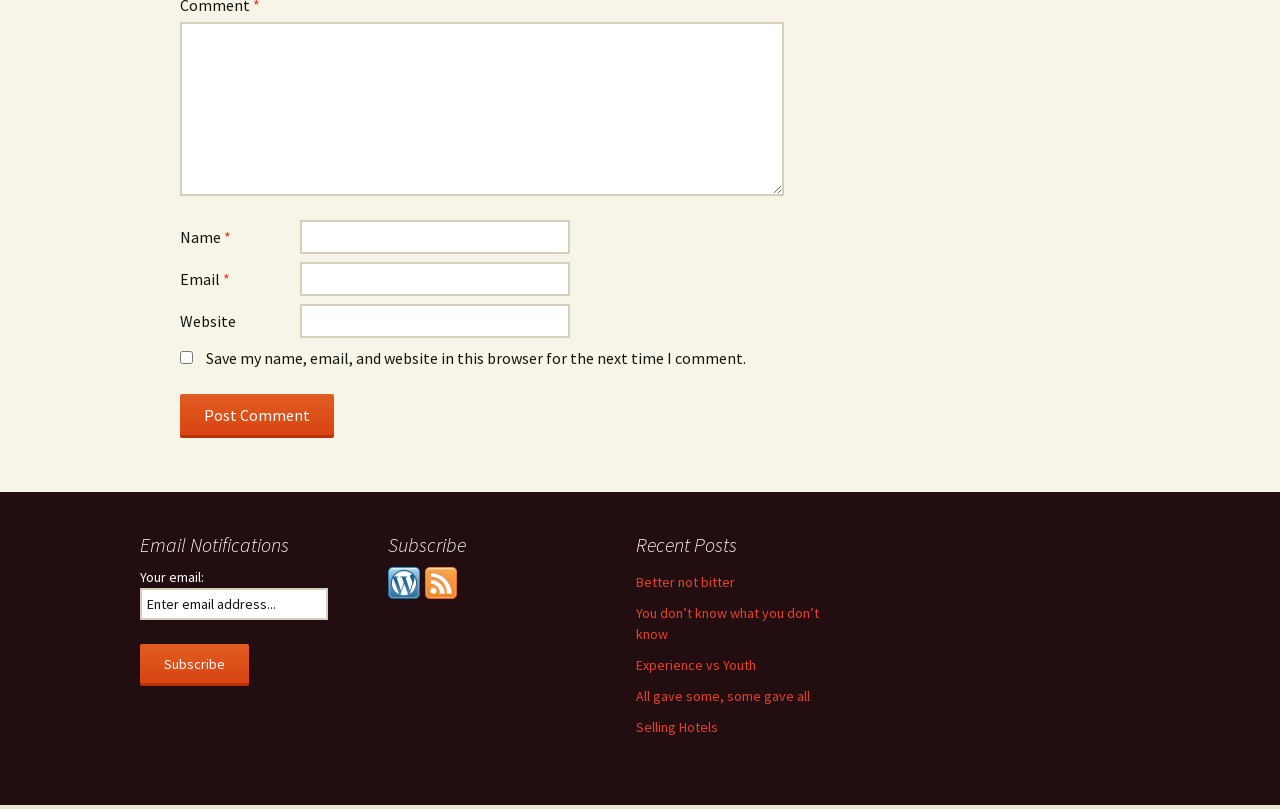Find the bounding box coordinates for the element that must be clicked to complete the instruction: "Enter your comment". The coordinates should be four float numbers between 0 and 1, indicated as [left, top, right, bottom].

[0.141, 0.028, 0.612, 0.243]